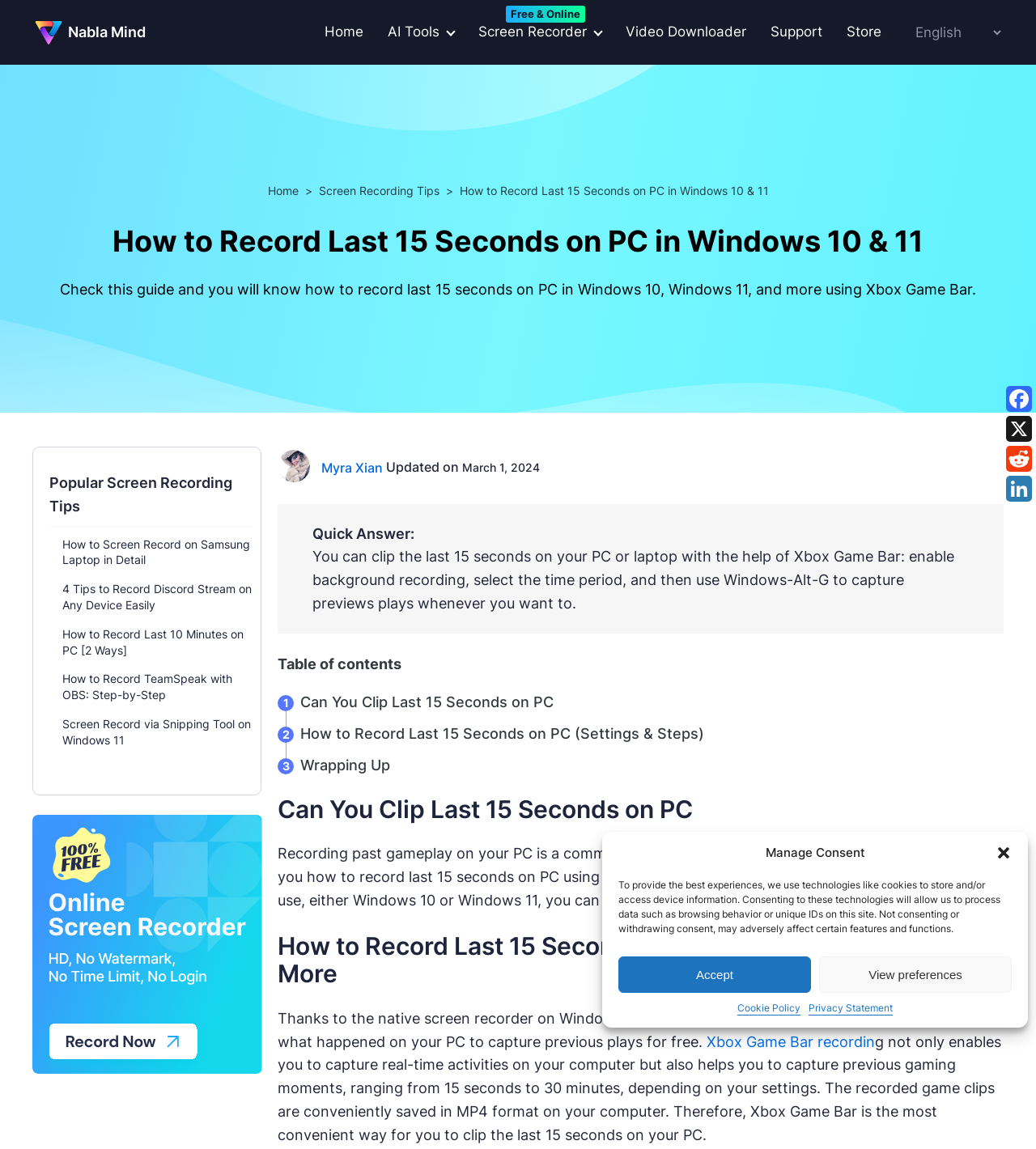What is the website's logo?
Examine the screenshot and reply with a single word or phrase.

Nabla Mind